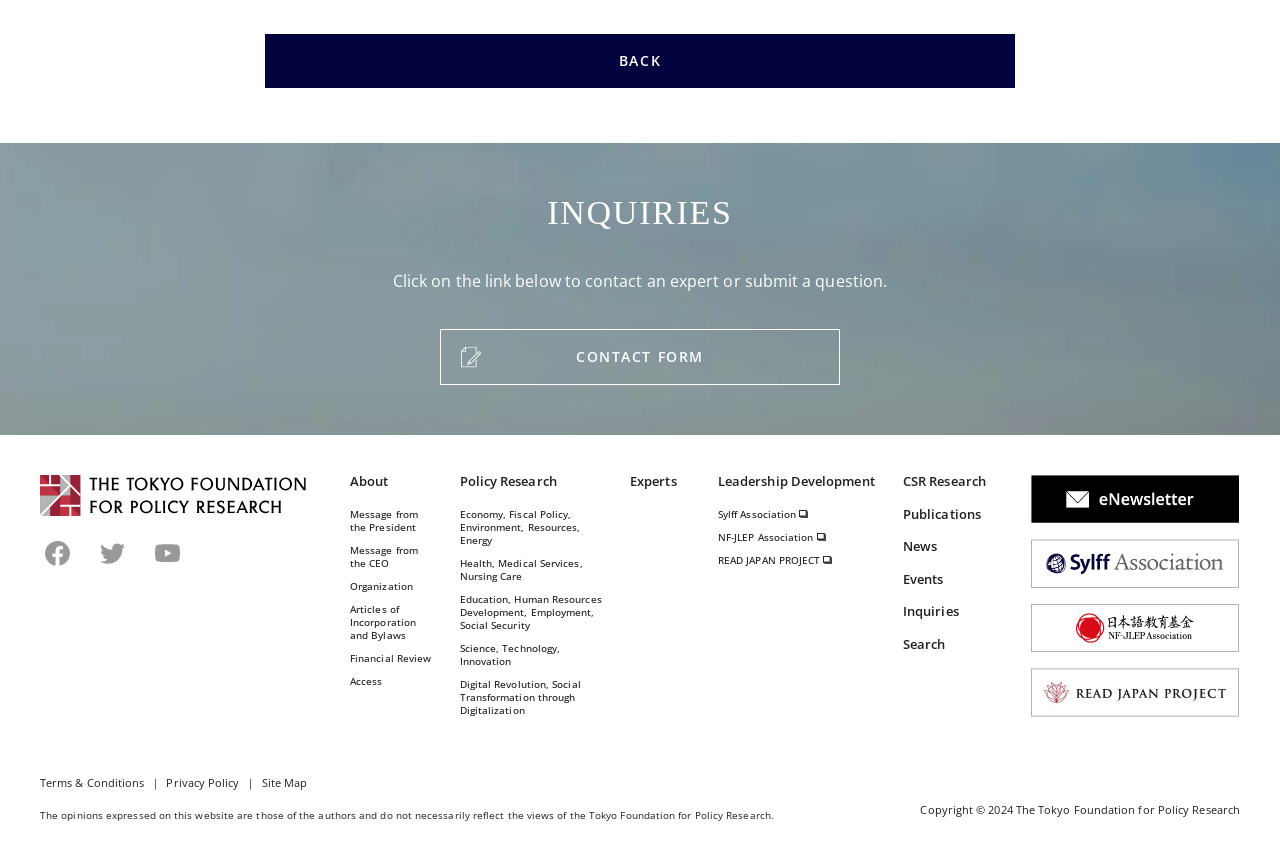Identify the bounding box coordinates necessary to click and complete the given instruction: "Visit the 'Policy Research' page".

[0.359, 0.561, 0.435, 0.582]